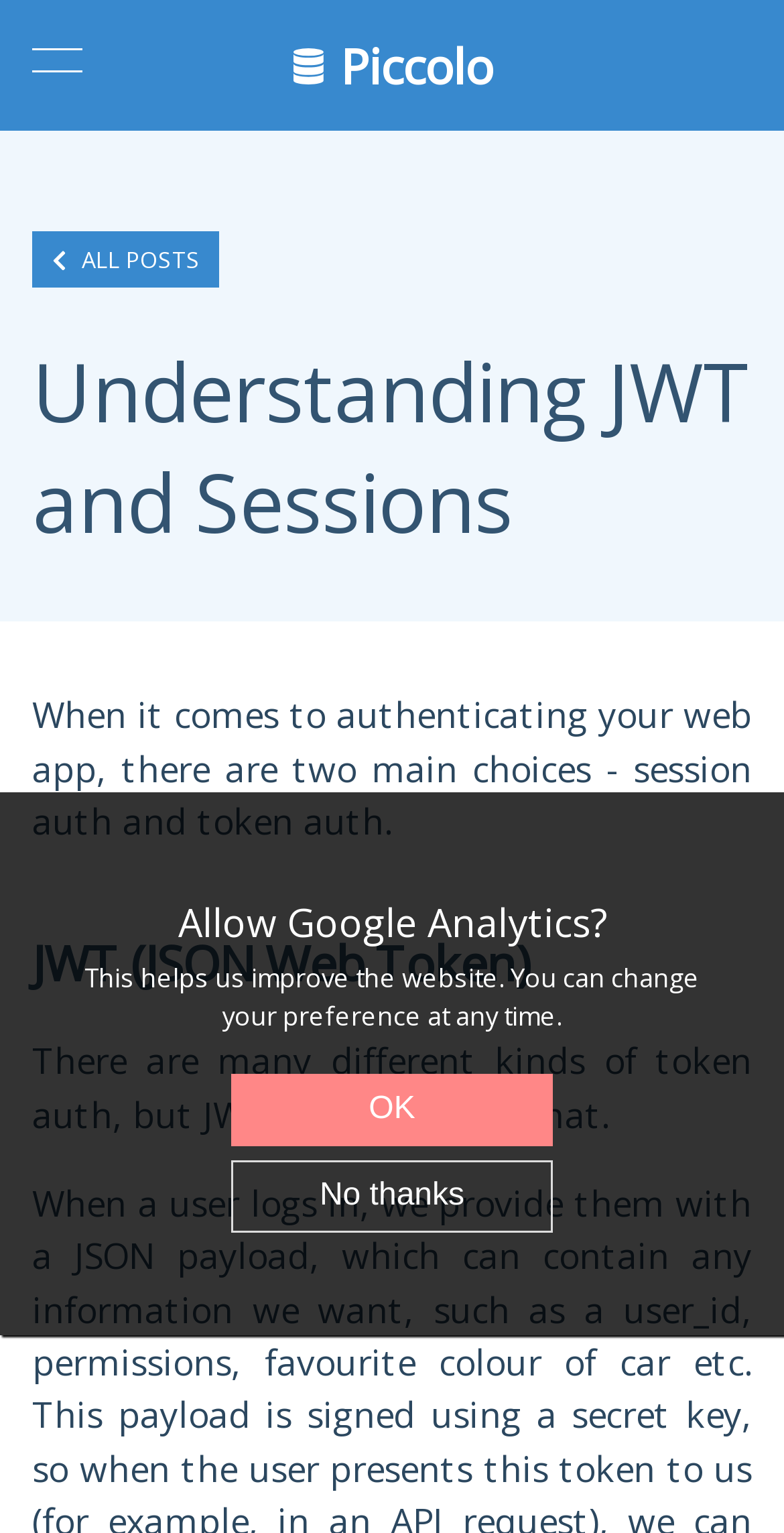What is the name of the blog?
From the screenshot, supply a one-word or short-phrase answer.

Piccolo